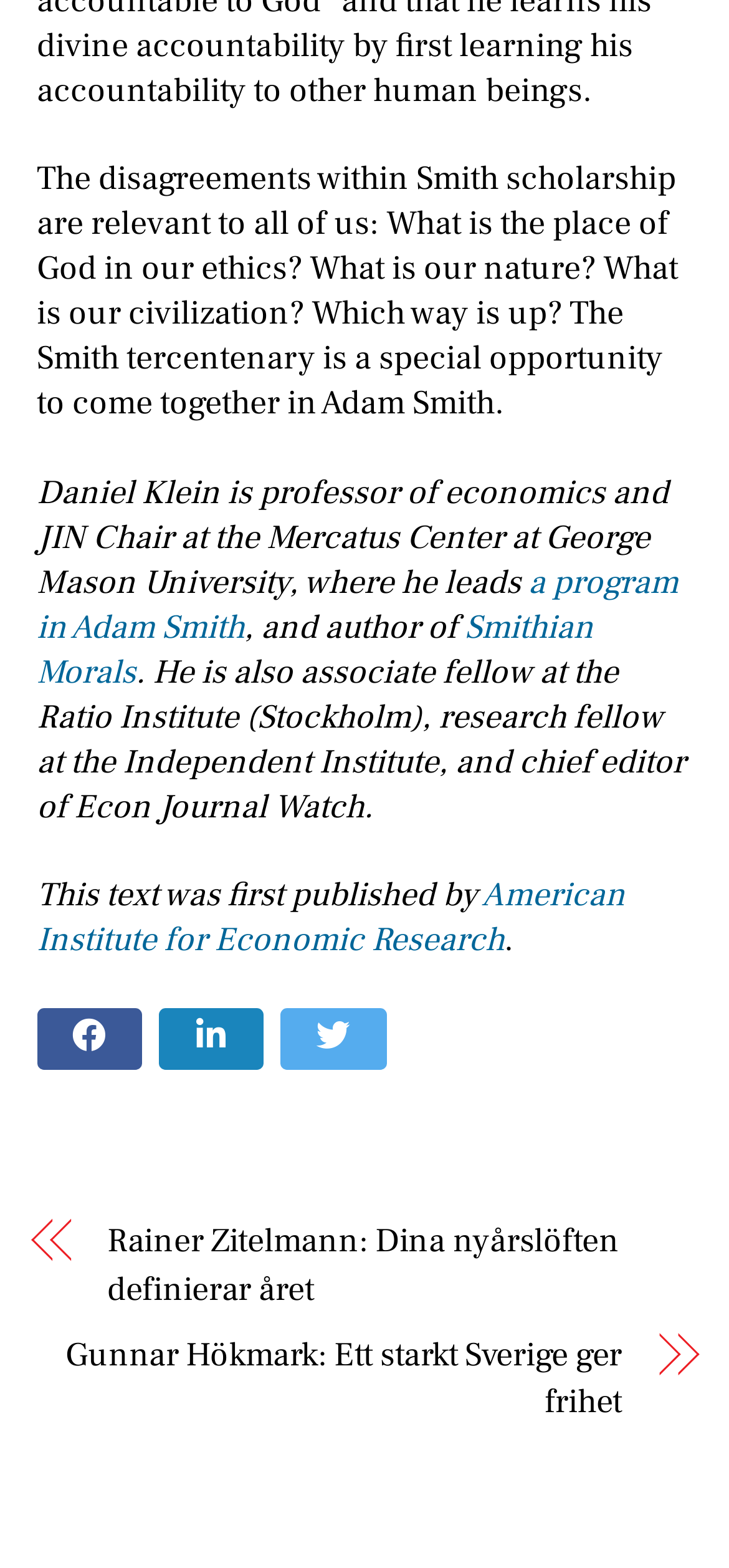Give a one-word or short phrase answer to this question: 
What is the name of the program led by Daniel Klein?

a program in Adam Smith